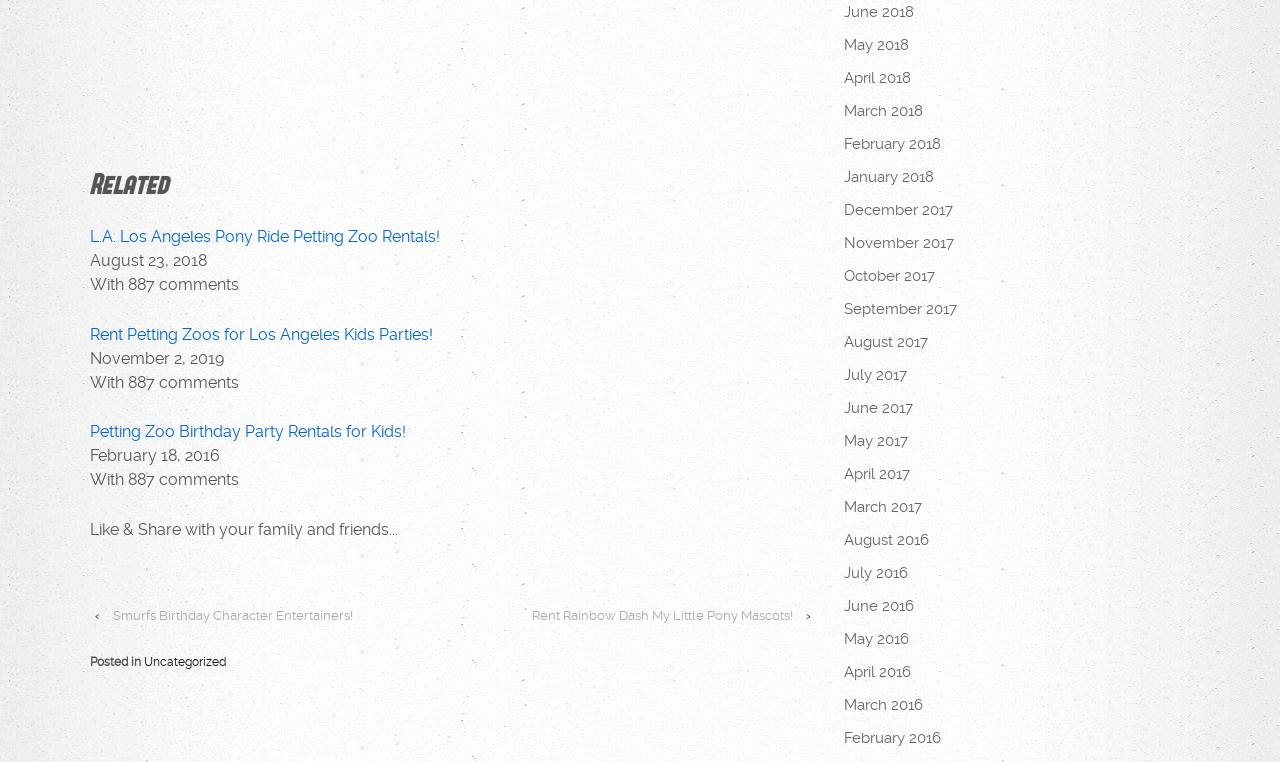Answer the question briefly using a single word or phrase: 
What is the theme of the third post?

Petting Zoo